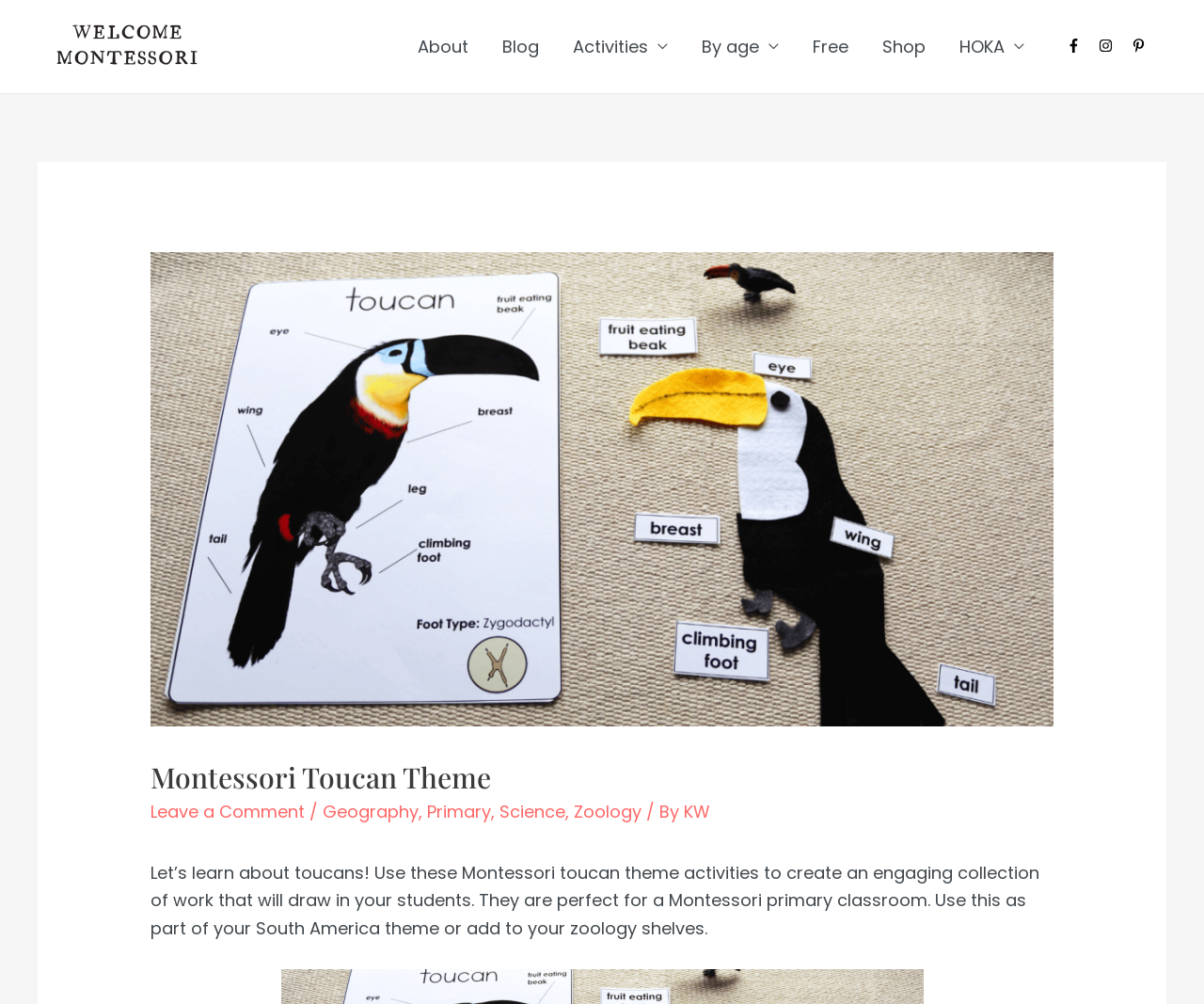What is the purpose of the activities? Using the information from the screenshot, answer with a single word or phrase.

To engage students